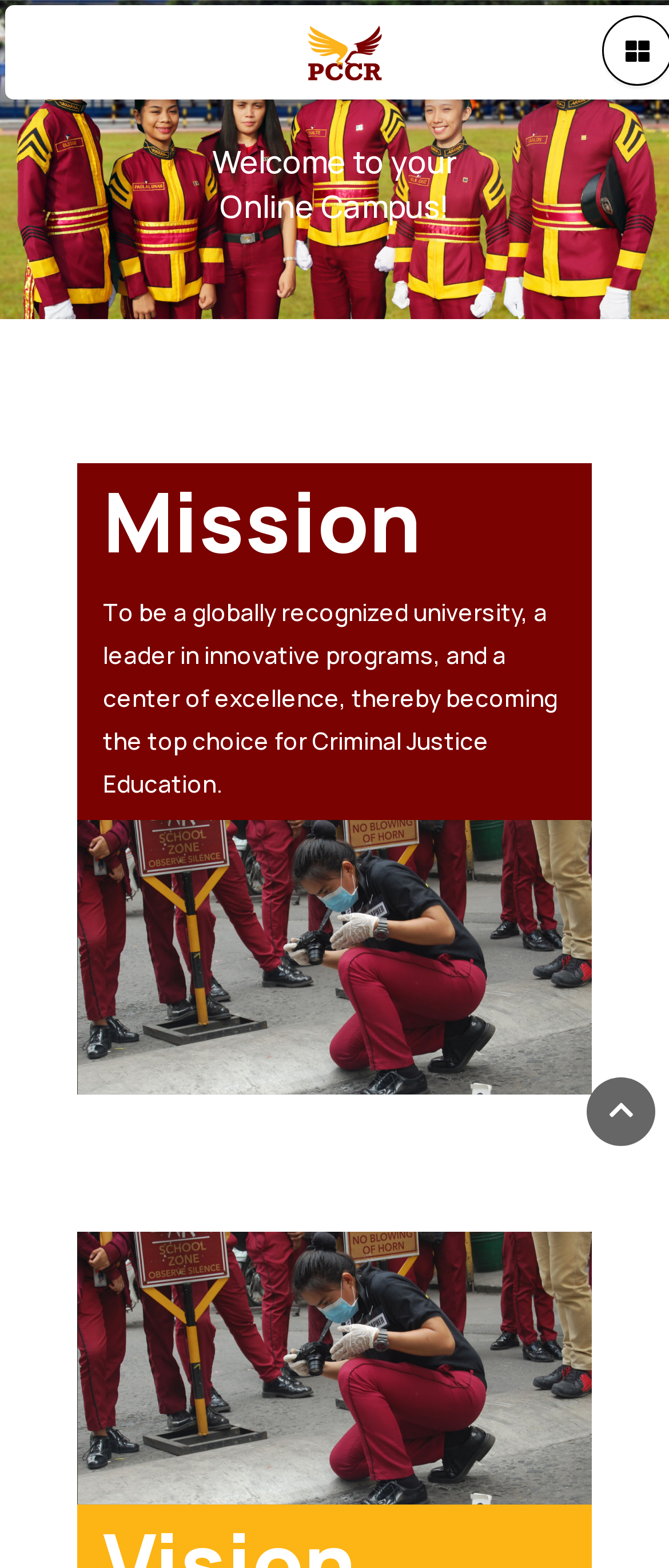What is the theme of the online campus?
Using the visual information, answer the question in a single word or phrase.

Criminal Justice Education